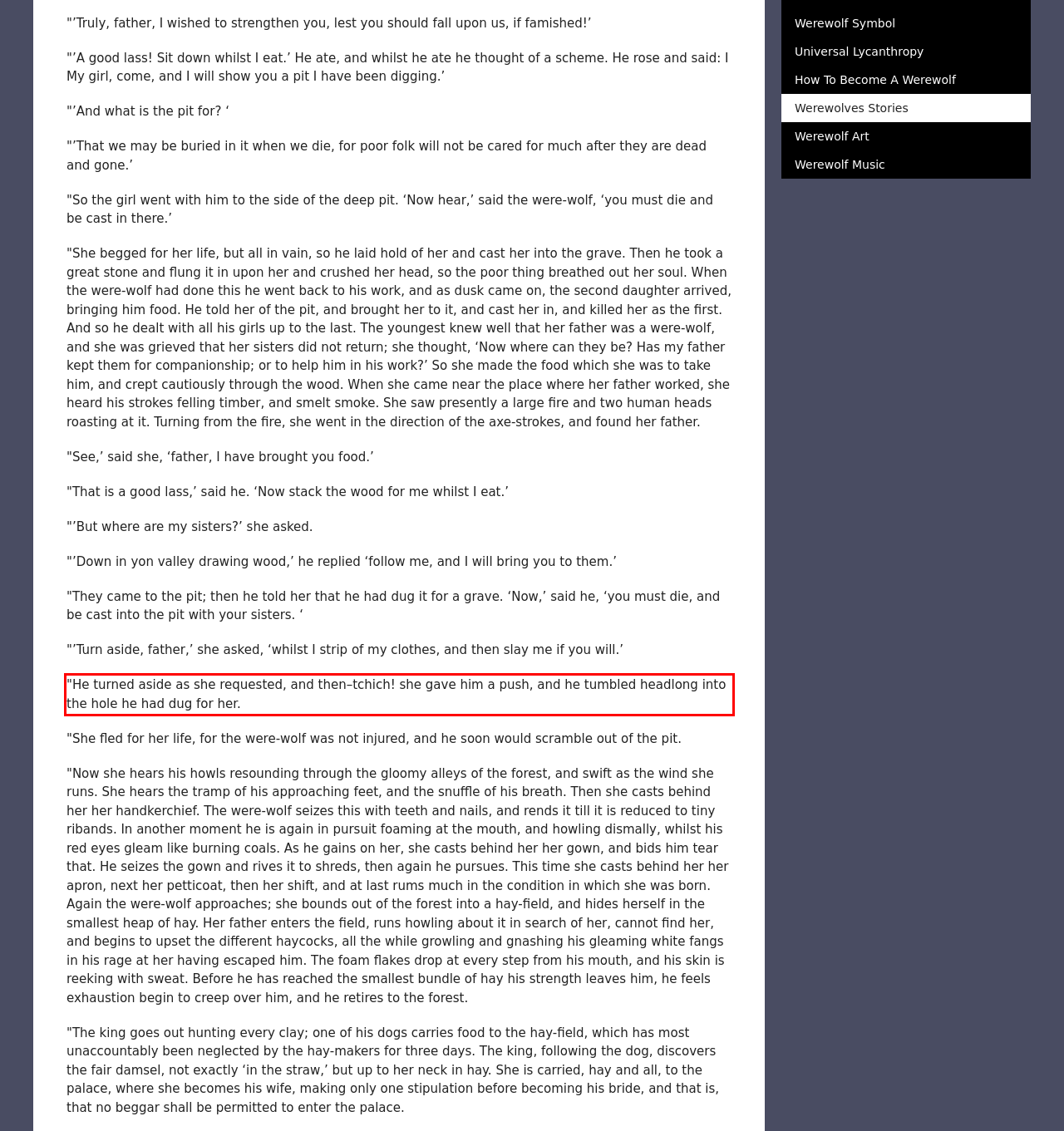You are provided with a webpage screenshot that includes a red rectangle bounding box. Extract the text content from within the bounding box using OCR.

"He turned aside as she requested, and then–tchich! she gave him a push, and he tumbled headlong into the hole he had dug for her.